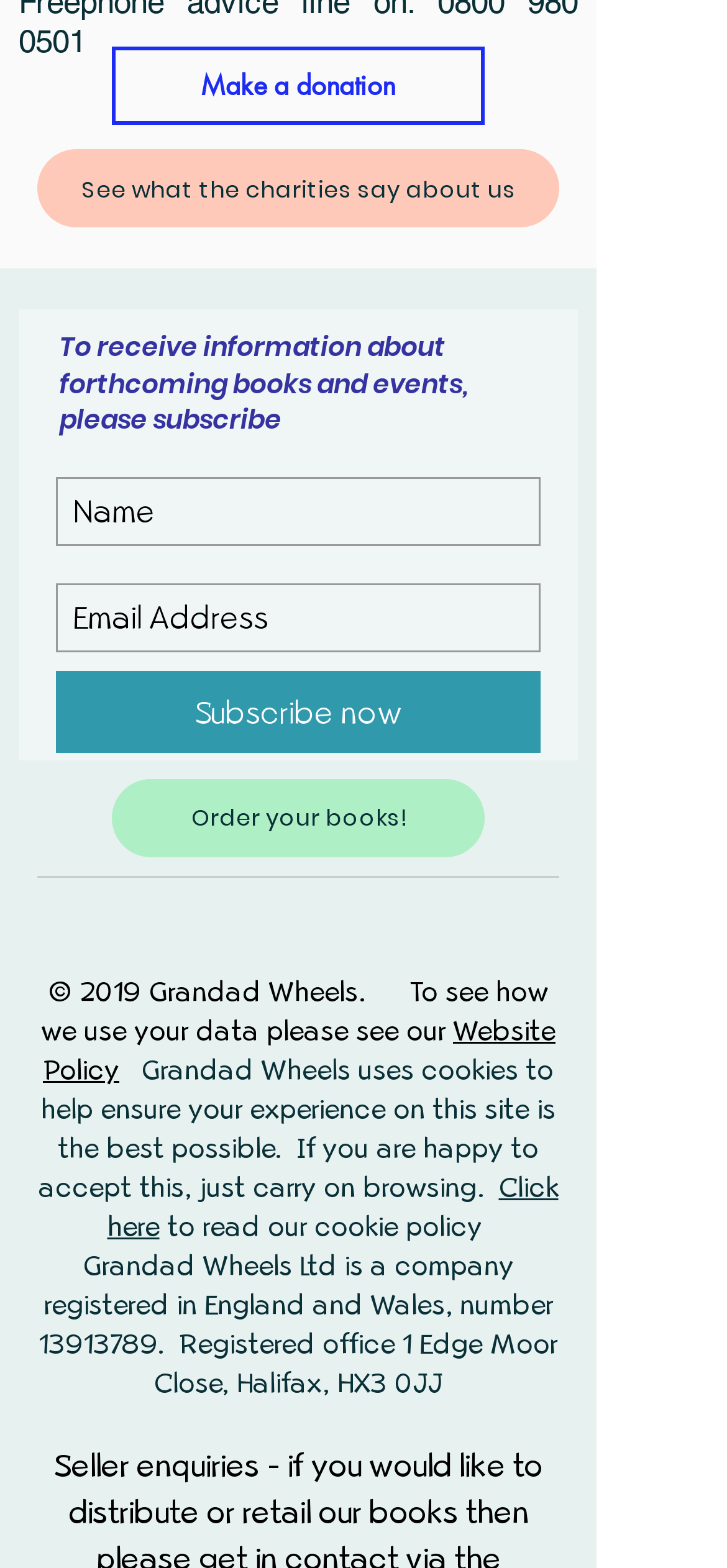Find the bounding box coordinates for the UI element whose description is: "Click here". The coordinates should be four float numbers between 0 and 1, in the format [left, top, right, bottom].

[0.147, 0.746, 0.768, 0.792]